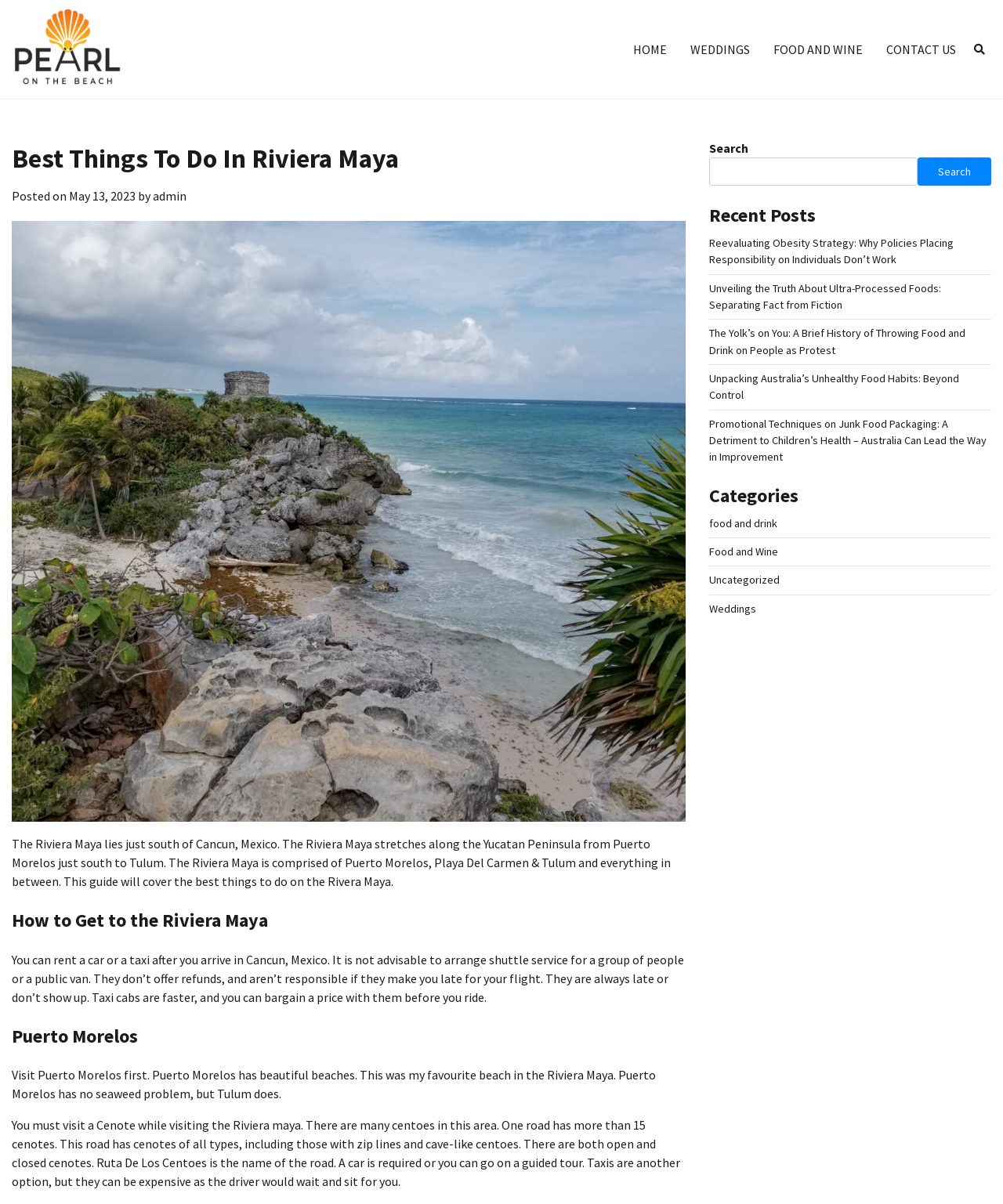Locate the bounding box coordinates of the clickable element to fulfill the following instruction: "Visit the 'WEDDINGS' page". Provide the coordinates as four float numbers between 0 and 1 in the format [left, top, right, bottom].

[0.677, 0.025, 0.759, 0.057]